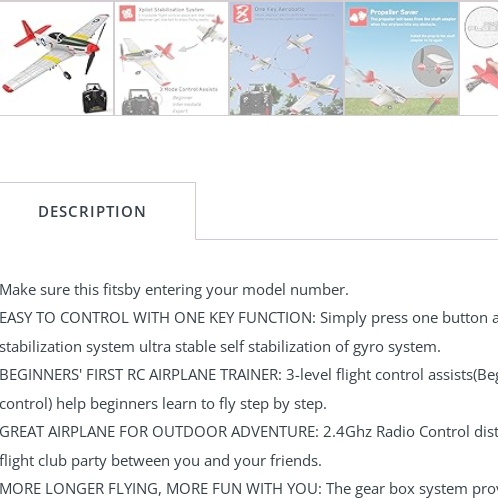Detail the scene shown in the image extensively.

The image showcases a beginner-friendly RC airplane trainer, highlighting key features and benefits. The design emphasizes ease of control with a one-button operation and an advanced Xpilot stabilization system for ultra-stable flights. It is specifically crafted for newcomers, offering a three-level flight assistance feature that helps users learn flying progressively. The airplane is touted as an excellent choice for outdoor adventures, boasting a 2.4GHz radio control with a flying range of 656 feet, ideal for group flying sessions with friends. The description underscores the product's readiness for immediate use, requiring only batteries, making it accessible for users eager for quick setup and enjoyment.